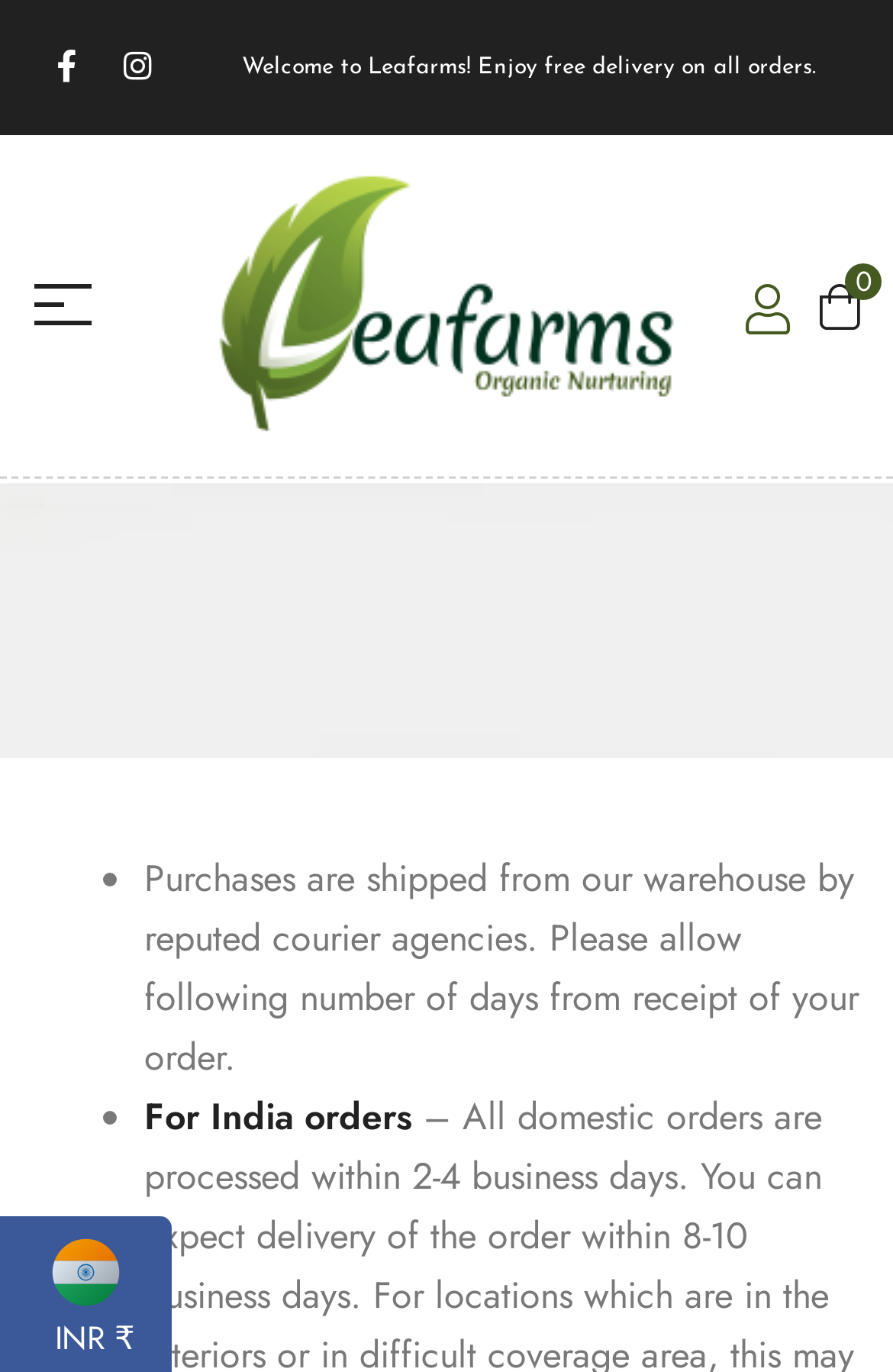Refer to the image and provide a thorough answer to this question:
What is the currency used on the website?

The currency used on the website is Indian Rupee (INR), which is indicated by an image element located at the bottom of the webpage with a bounding box of [0.051, 0.898, 0.141, 0.957].